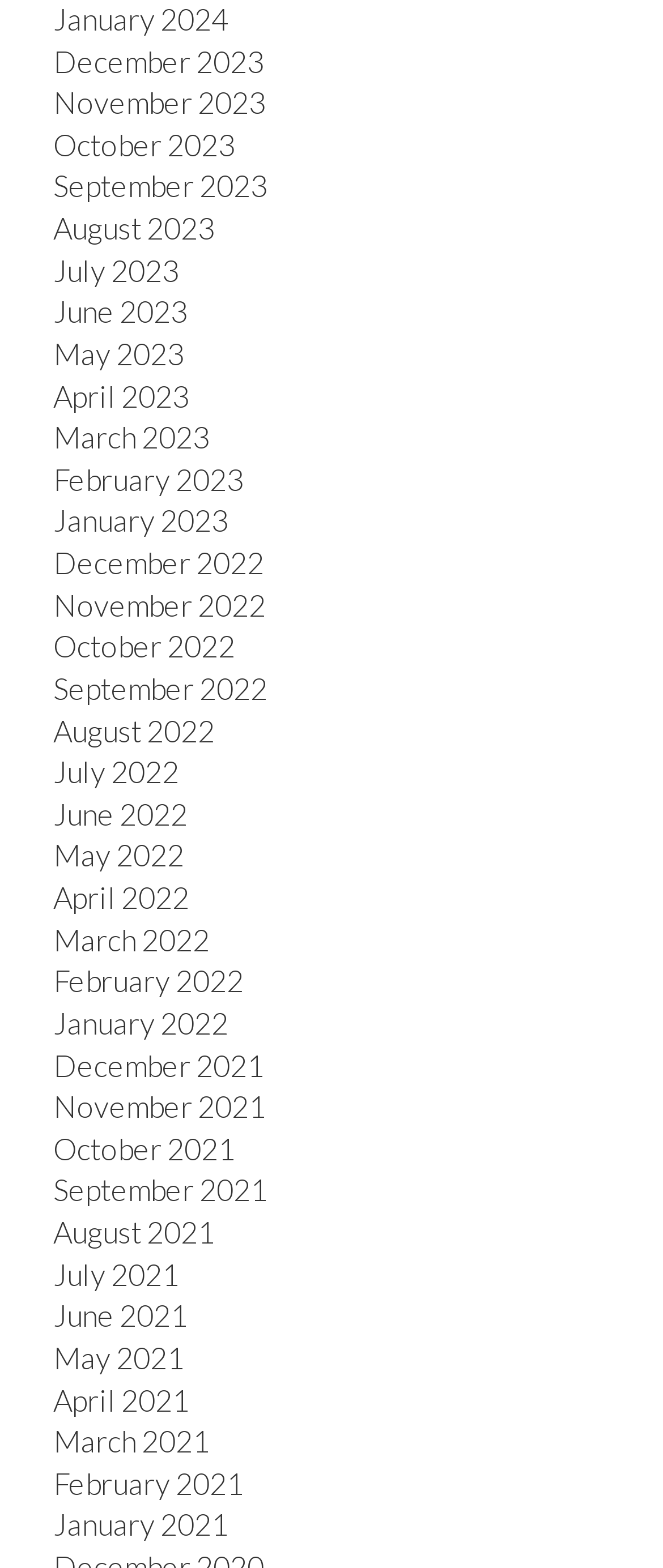Can you specify the bounding box coordinates of the area that needs to be clicked to fulfill the following instruction: "Browse November 2023"?

[0.08, 0.054, 0.401, 0.077]